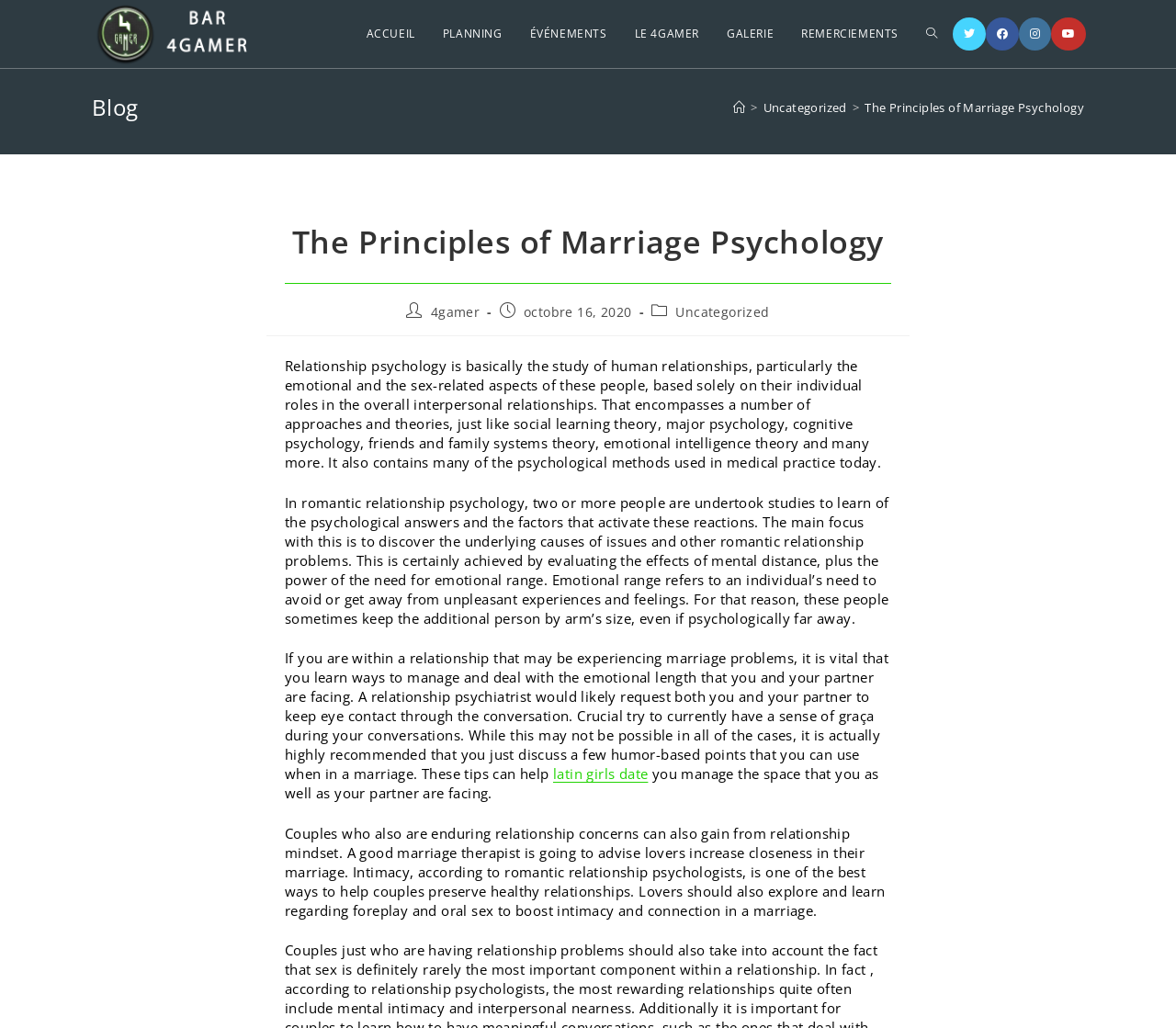What is the category of the current post?
Respond with a short answer, either a single word or a phrase, based on the image.

Uncategorized